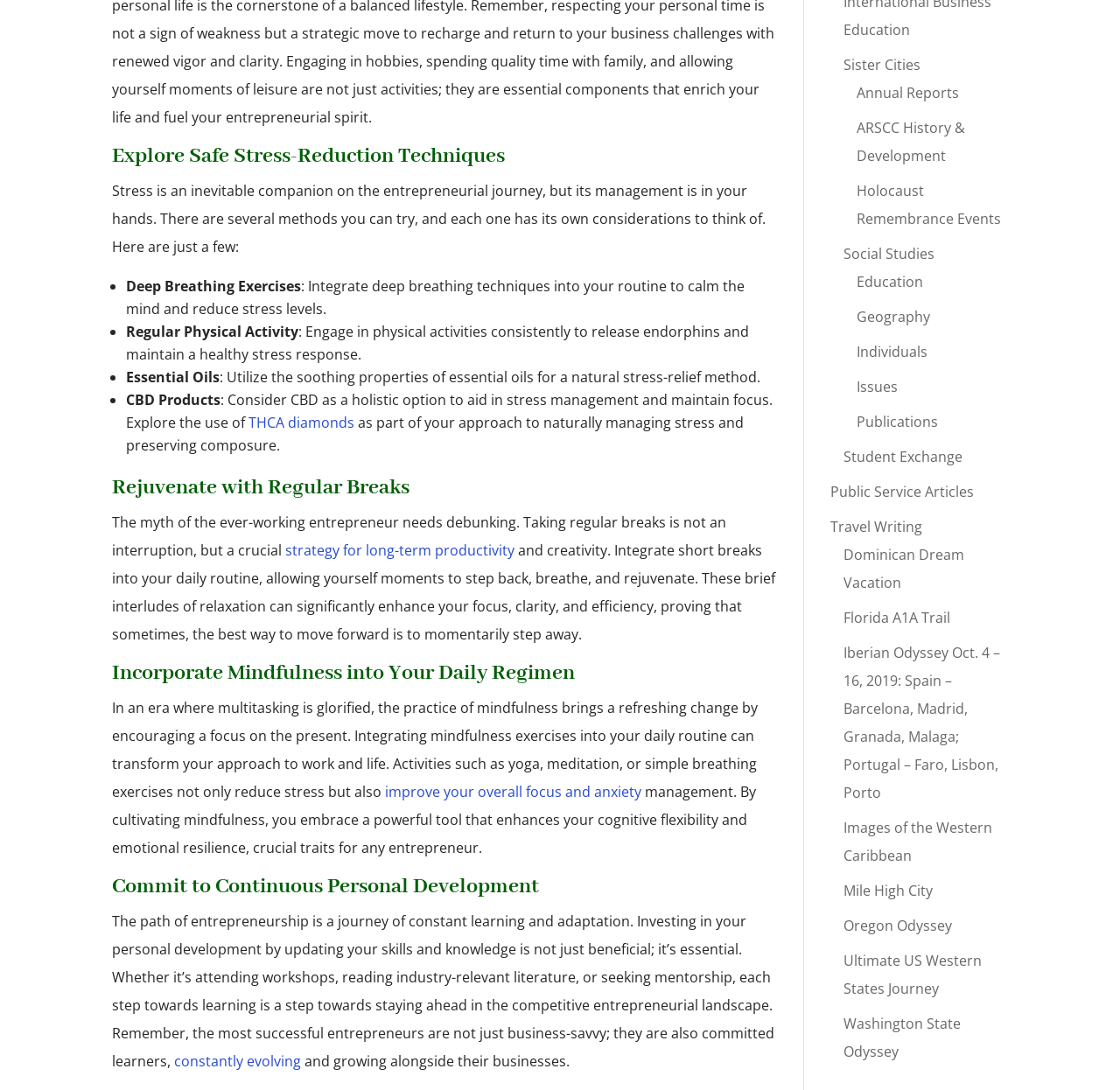Please determine the bounding box coordinates of the area that needs to be clicked to complete this task: 'Learn about 'constantly evolving' personal development'. The coordinates must be four float numbers between 0 and 1, formatted as [left, top, right, bottom].

[0.155, 0.965, 0.269, 0.982]